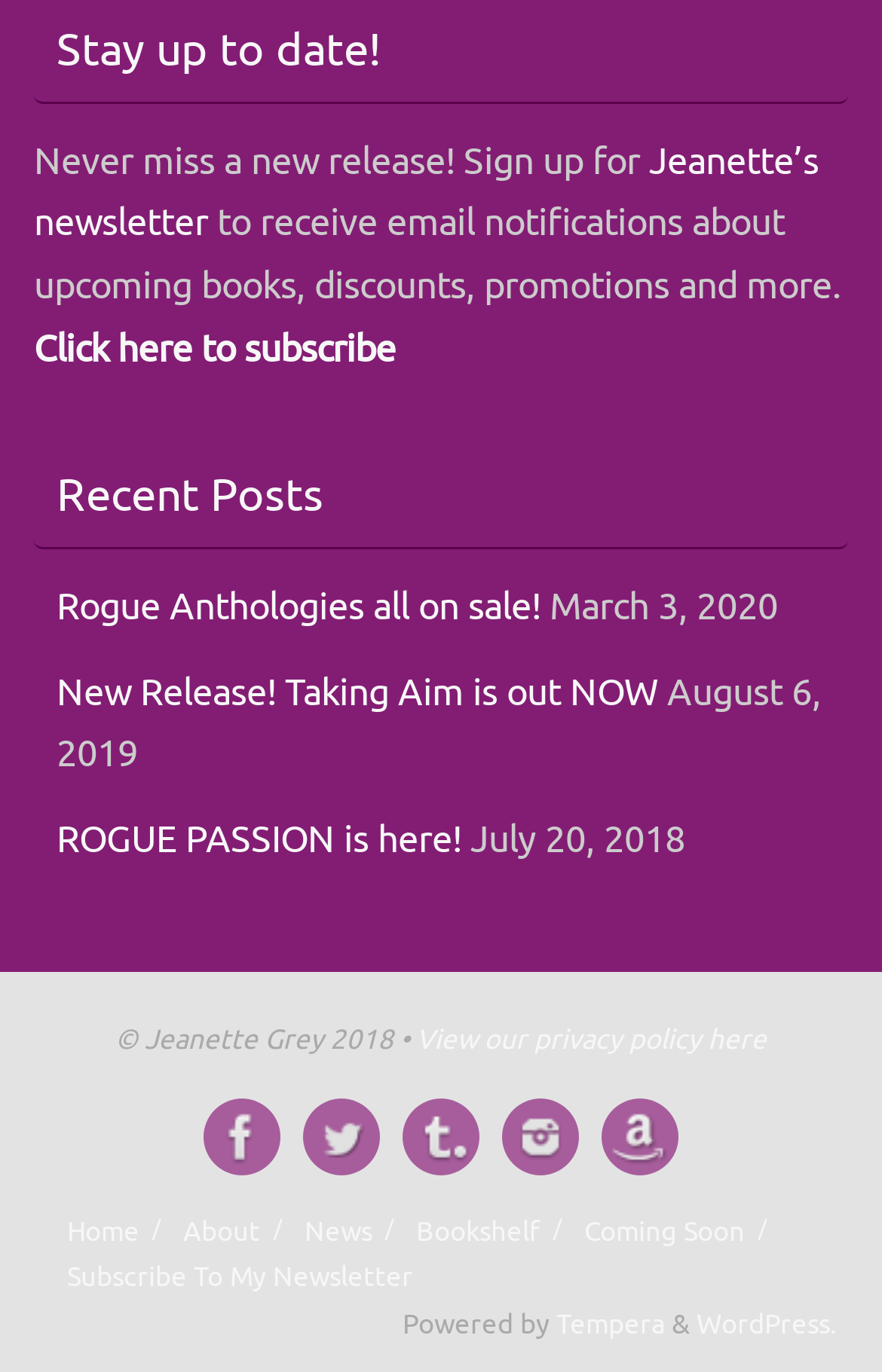Kindly determine the bounding box coordinates for the area that needs to be clicked to execute this instruction: "Sign up for Jeanette's newsletter".

[0.038, 0.1, 0.928, 0.18]